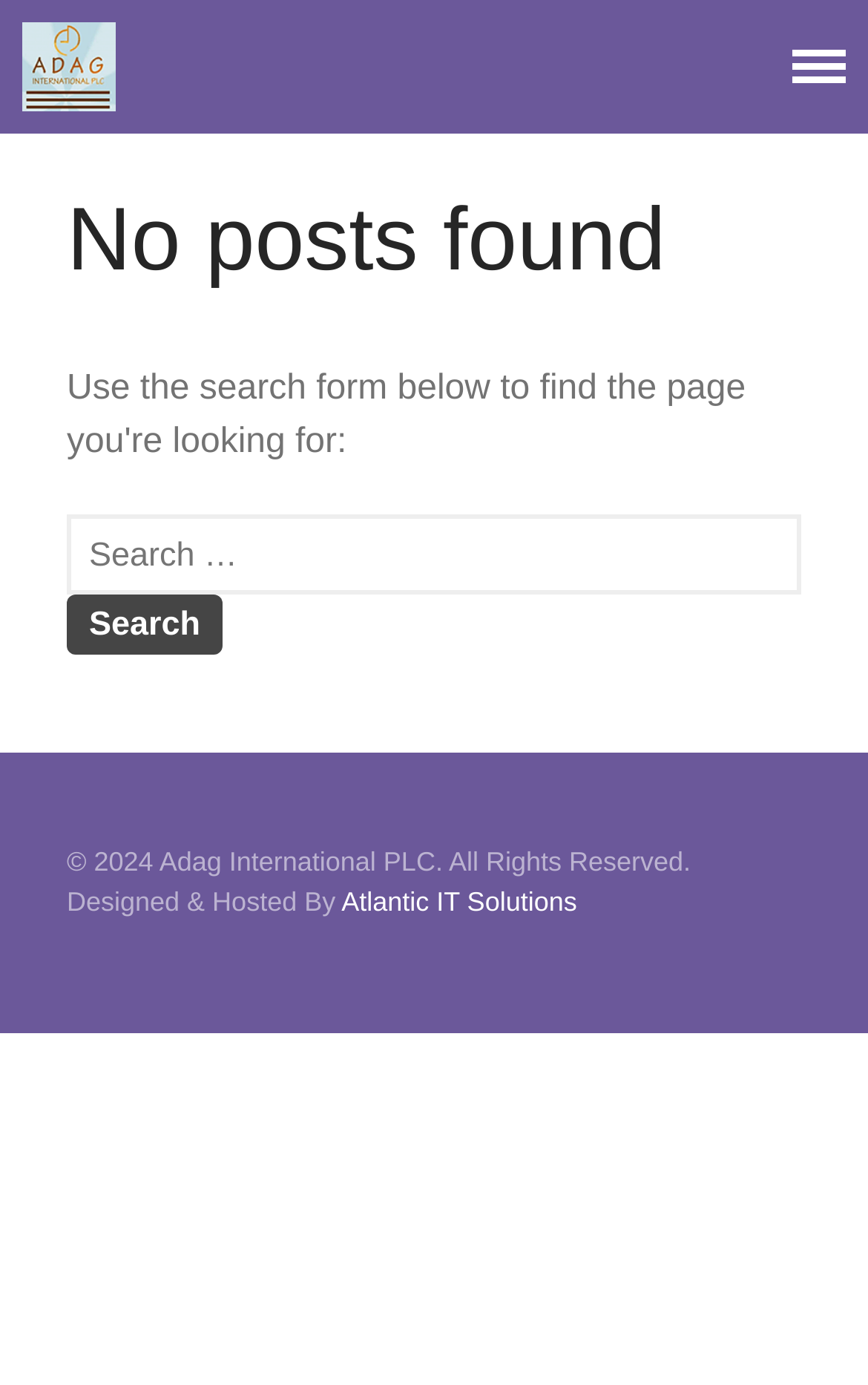Identify the bounding box of the HTML element described here: "Atlantic IT Solutions". Provide the coordinates as four float numbers between 0 and 1: [left, top, right, bottom].

[0.393, 0.64, 0.665, 0.662]